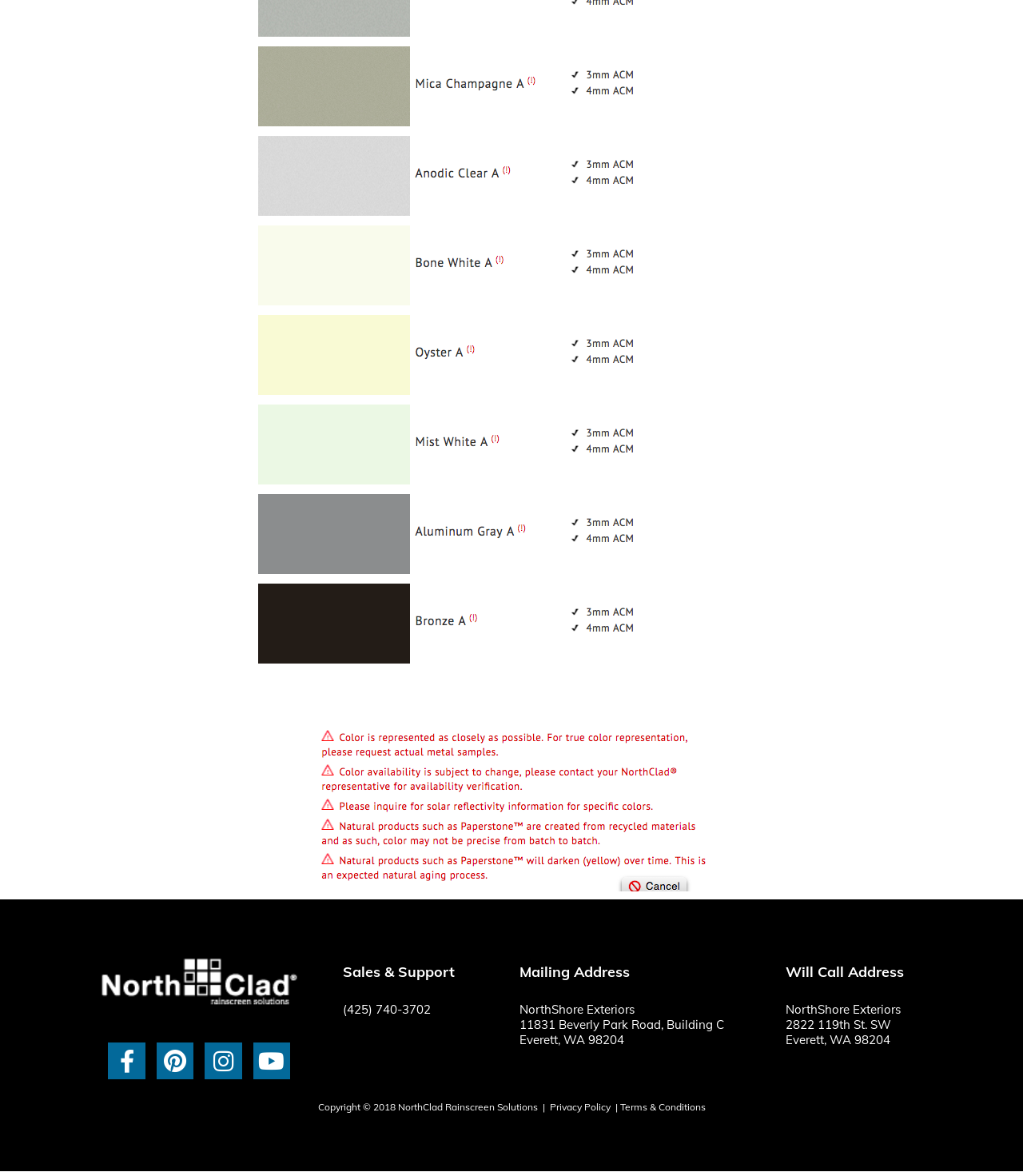What is the mailing address of NorthShore Exteriors?
Give a comprehensive and detailed explanation for the question.

The mailing address of NorthShore Exteriors is 11831 Beverly Park Road, Building C, which can be found at the bottom of the webpage, under the 'Mailing Address' section.